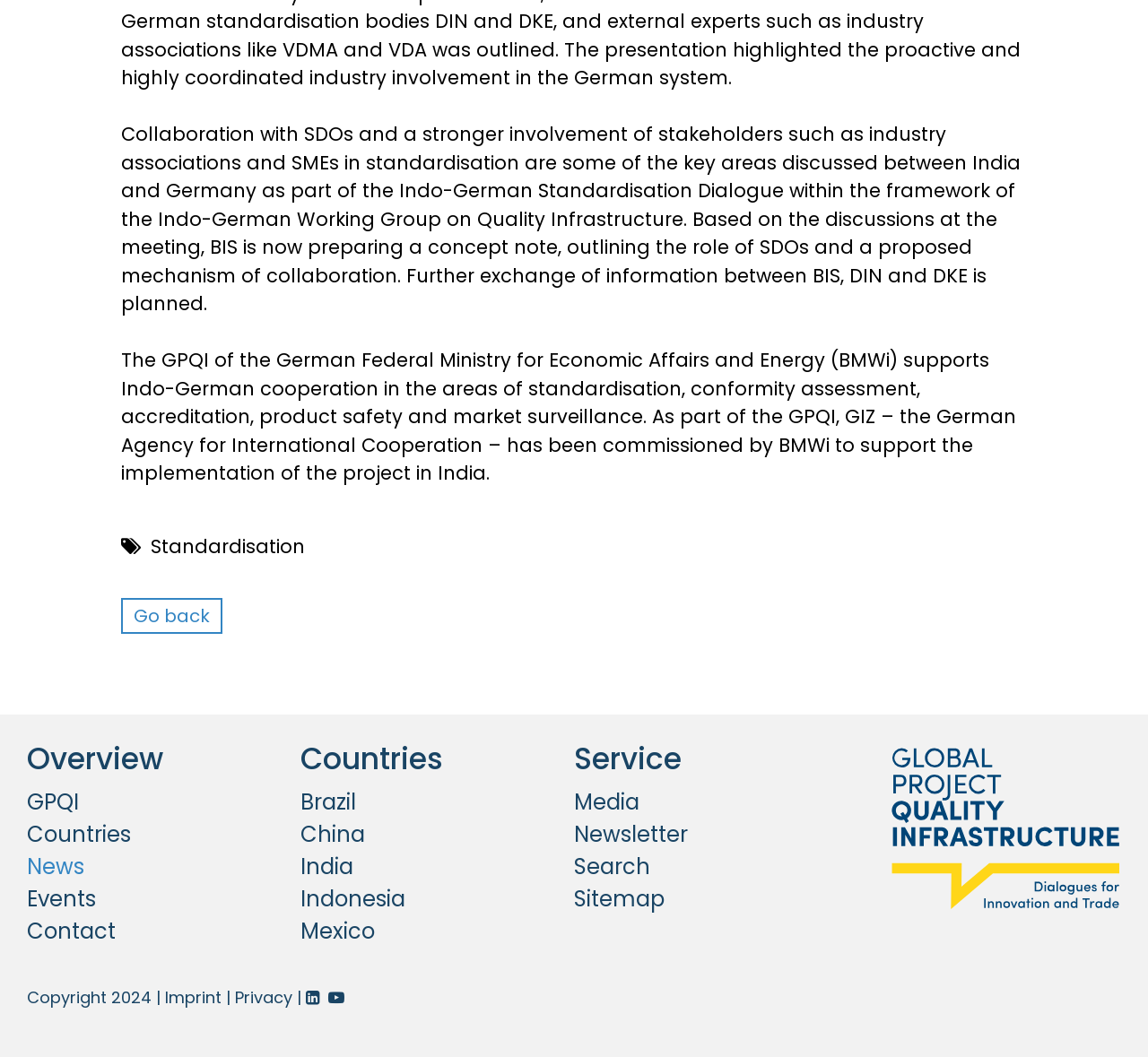Use a single word or phrase to answer the question: 
What is the name of the German agency supporting Indo-German cooperation?

GIZ